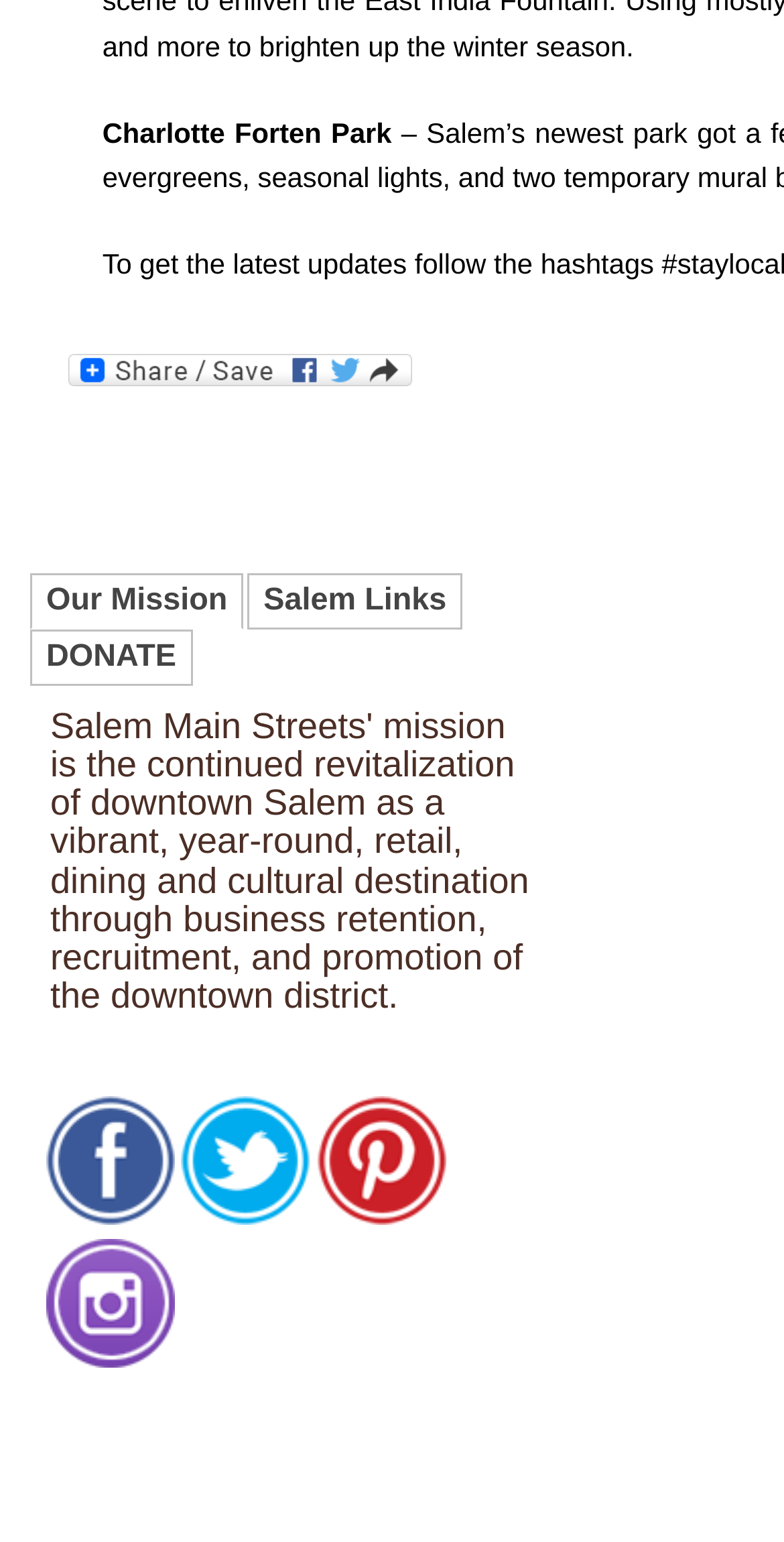Kindly provide the bounding box coordinates of the section you need to click on to fulfill the given instruction: "Search for something".

None